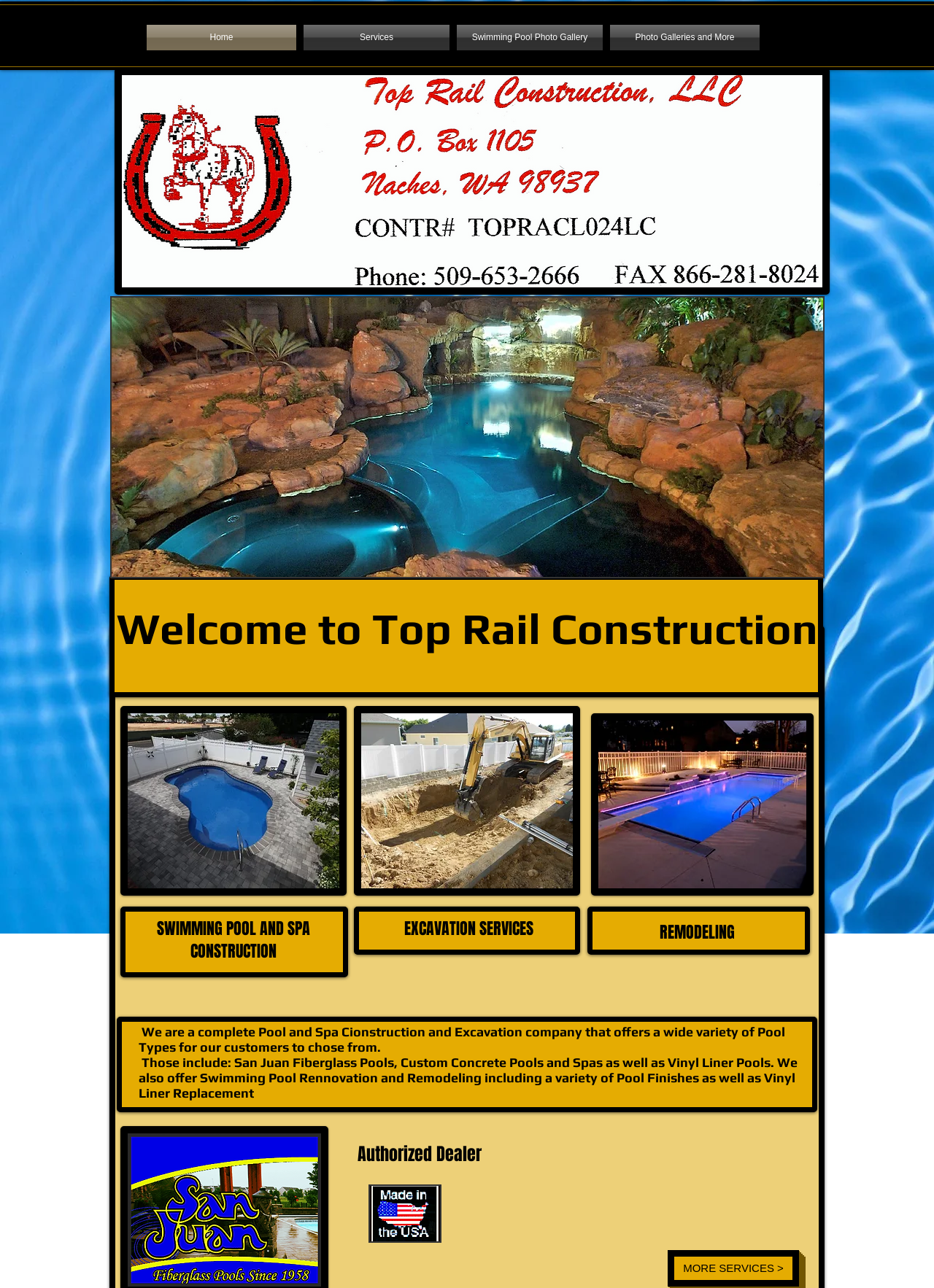What types of pools does the company offer?
Based on the image, give a concise answer in the form of a single word or short phrase.

Fiberglass, Concrete, Vinyl Liner